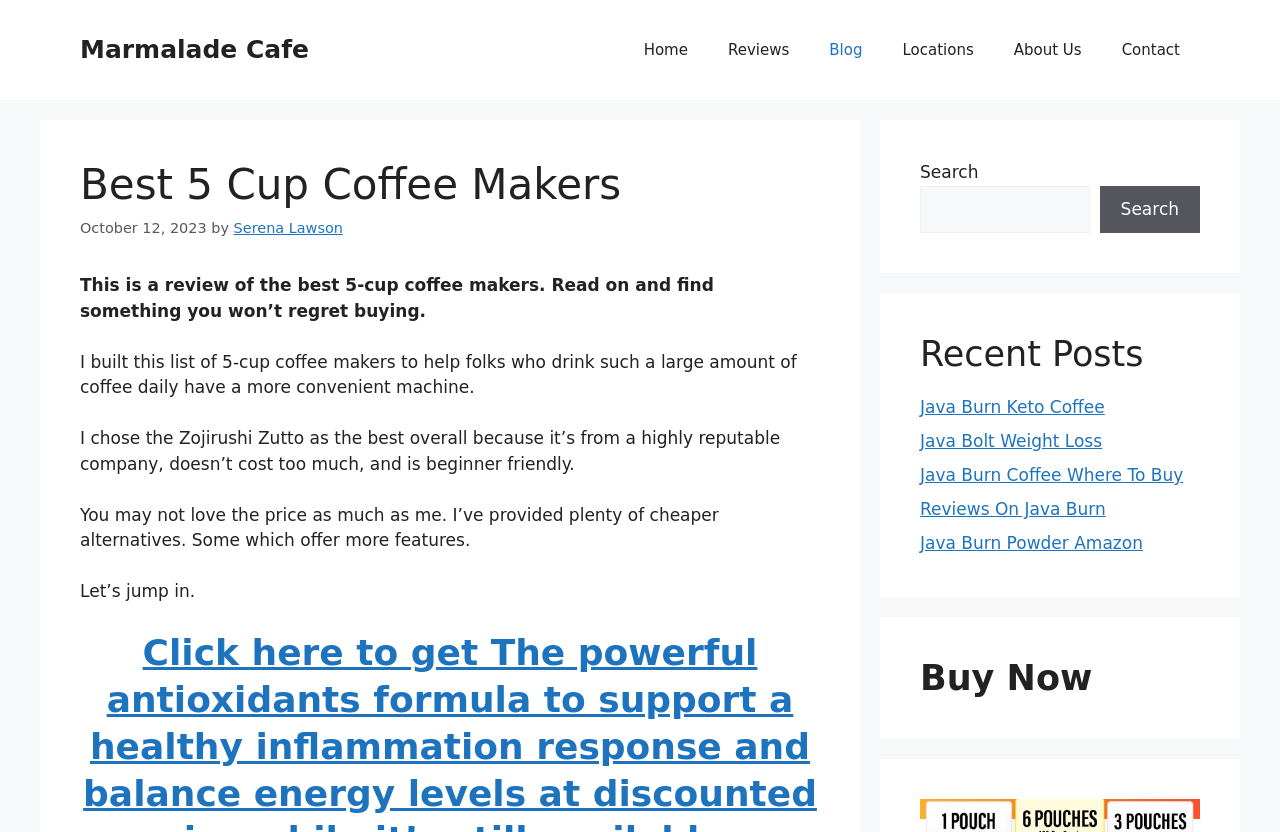Find the bounding box coordinates of the area that needs to be clicked in order to achieve the following instruction: "Go to the 'Home' page". The coordinates should be specified as four float numbers between 0 and 1, i.e., [left, top, right, bottom].

[0.487, 0.024, 0.553, 0.096]